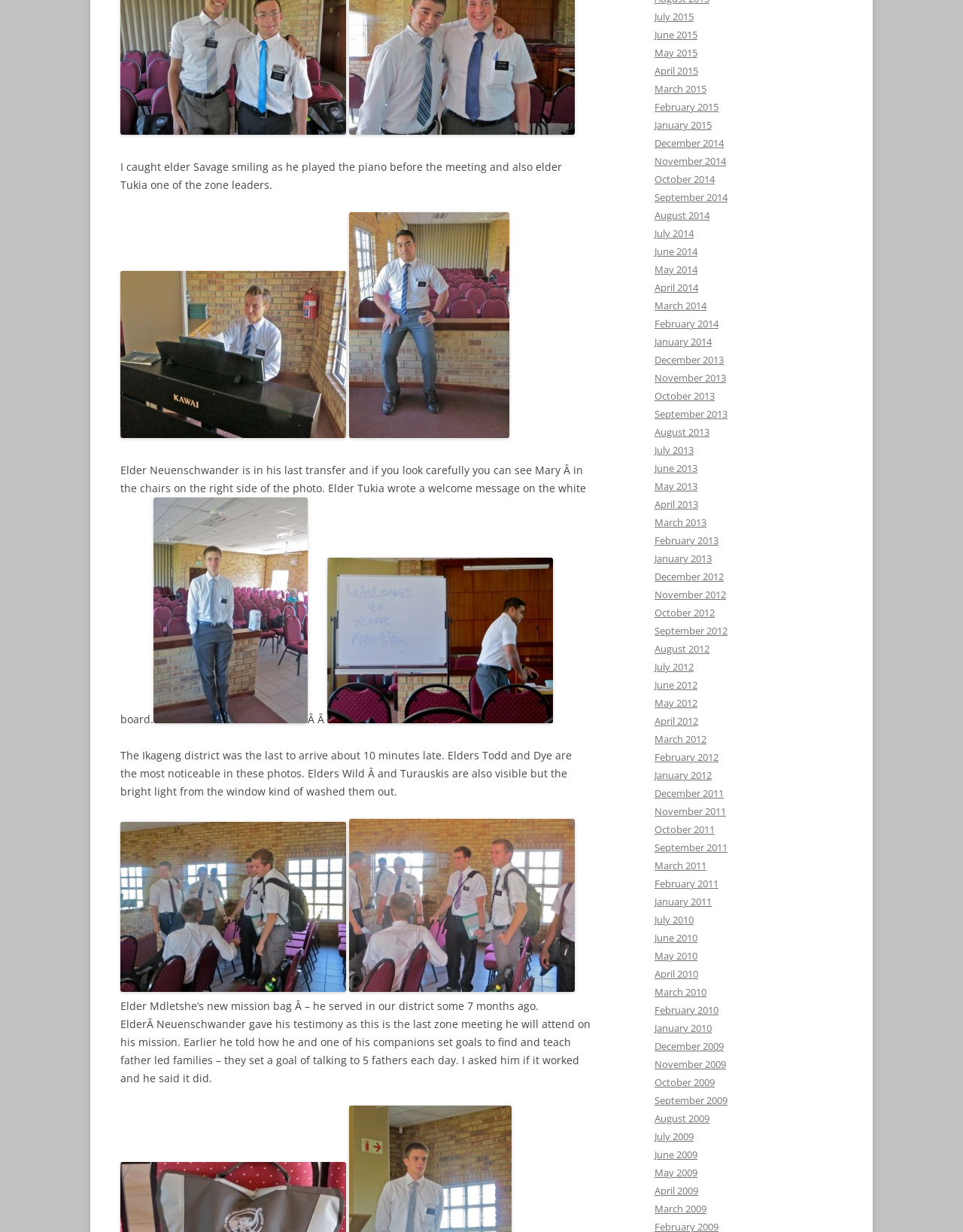How many months ago did Elder Mdletshe serve in this district?
Answer the question with a single word or phrase derived from the image.

7 months